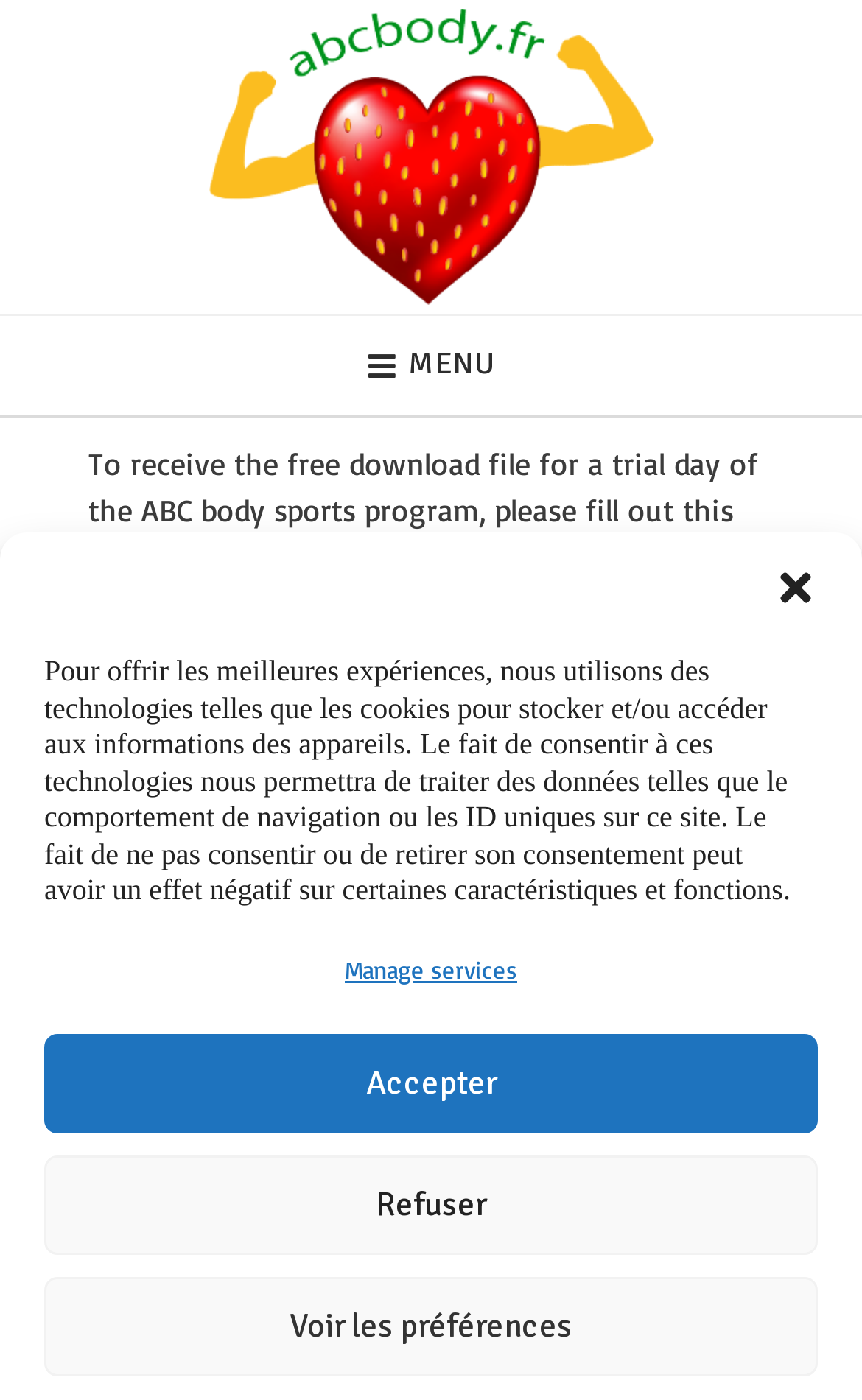Given the webpage screenshot, identify the bounding box of the UI element that matches this description: "Voir les préférences".

[0.051, 0.911, 0.949, 0.982]